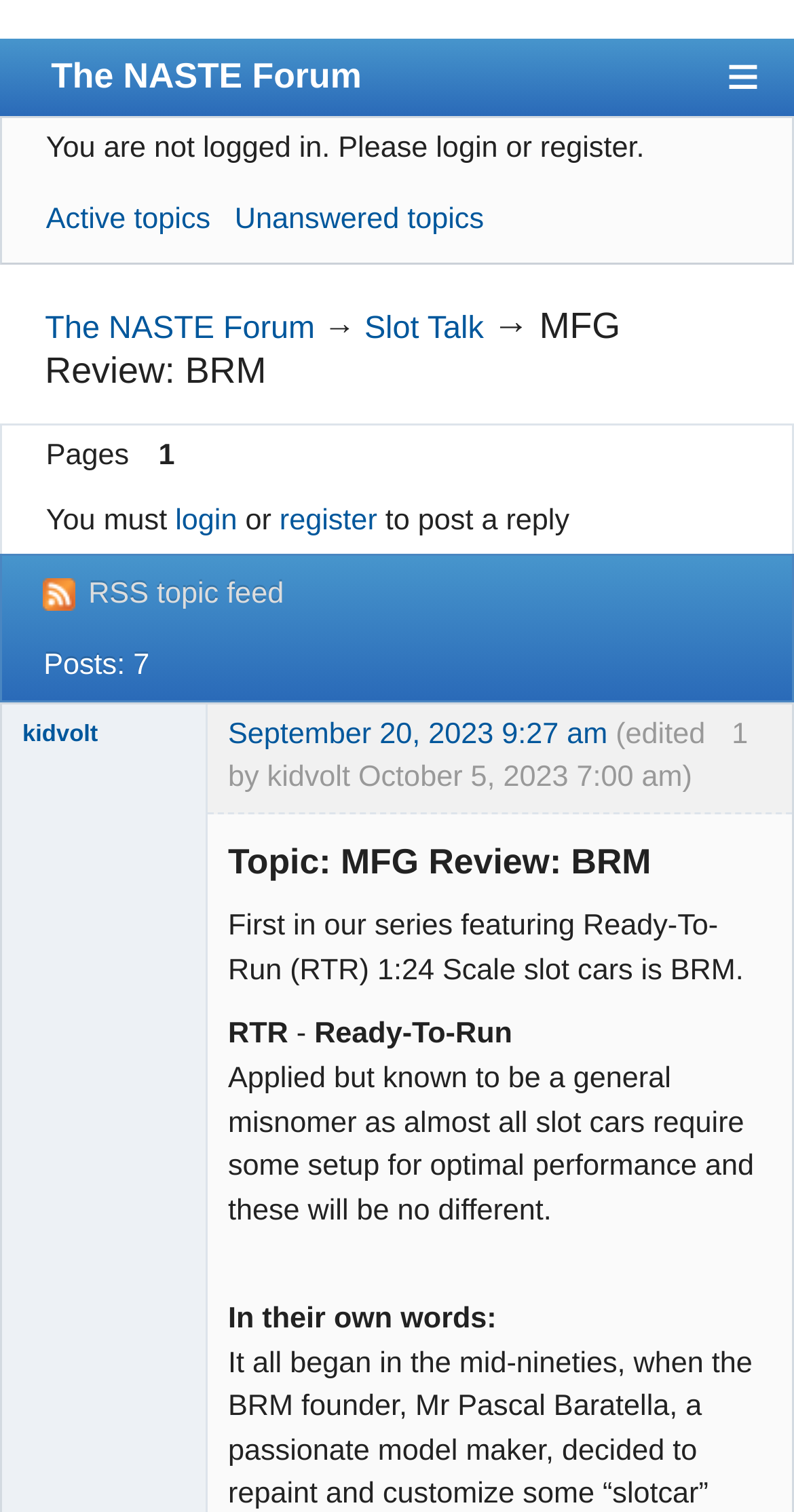Determine the bounding box coordinates for the area you should click to complete the following instruction: "Search the forum".

[0.003, 0.281, 0.525, 0.33]